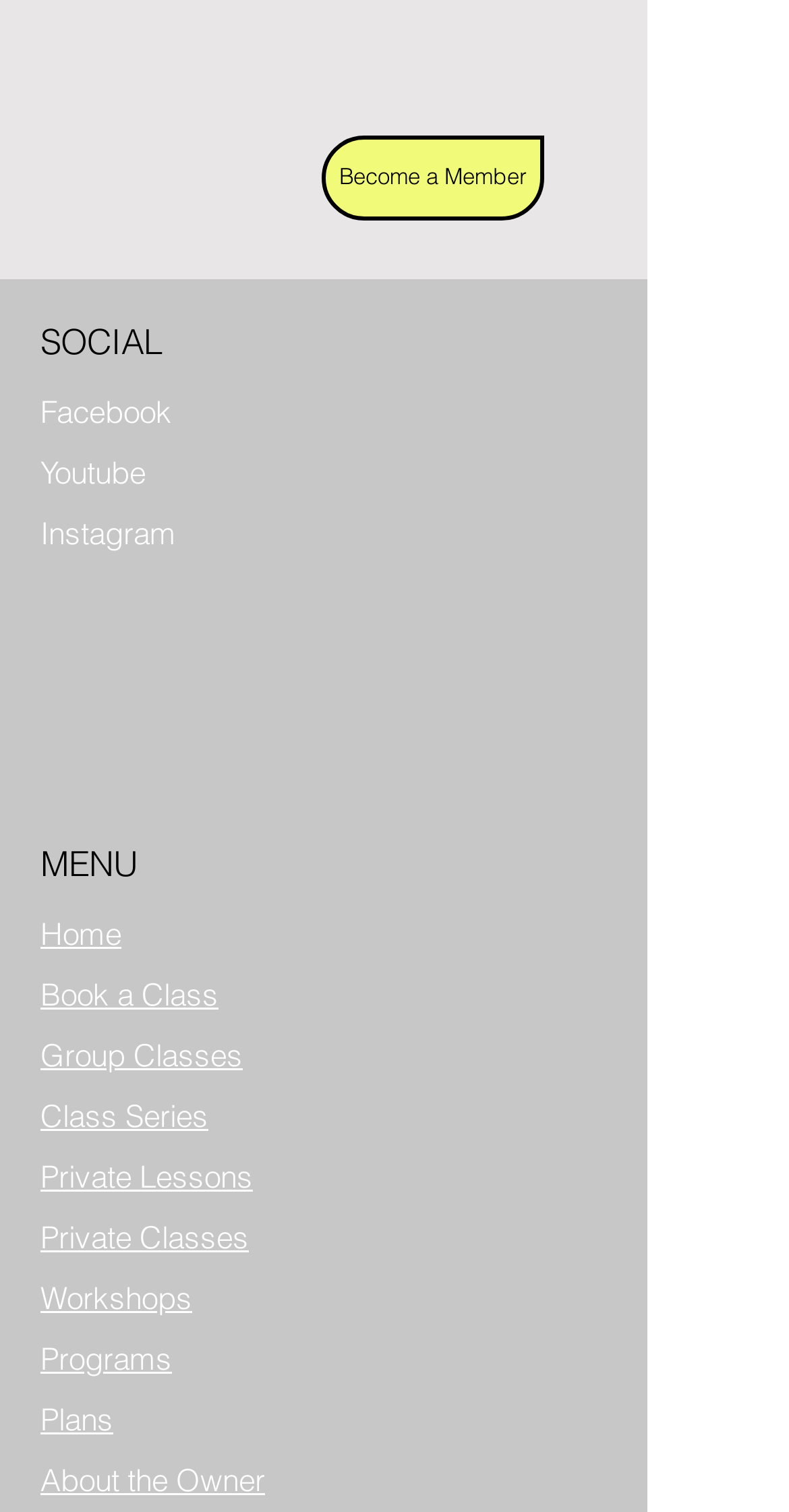Please identify the bounding box coordinates of the element's region that should be clicked to execute the following instruction: "Book a Class". The bounding box coordinates must be four float numbers between 0 and 1, i.e., [left, top, right, bottom].

[0.051, 0.645, 0.277, 0.67]